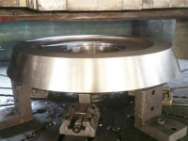Provide a thorough and detailed response to the question by examining the image: 
What is the purpose of the kiln thrust roller?

The kiln thrust roller provides stable support and maintains the axial alignment of the kiln during operation, ensuring the safe and efficient operation of rotary kilns.